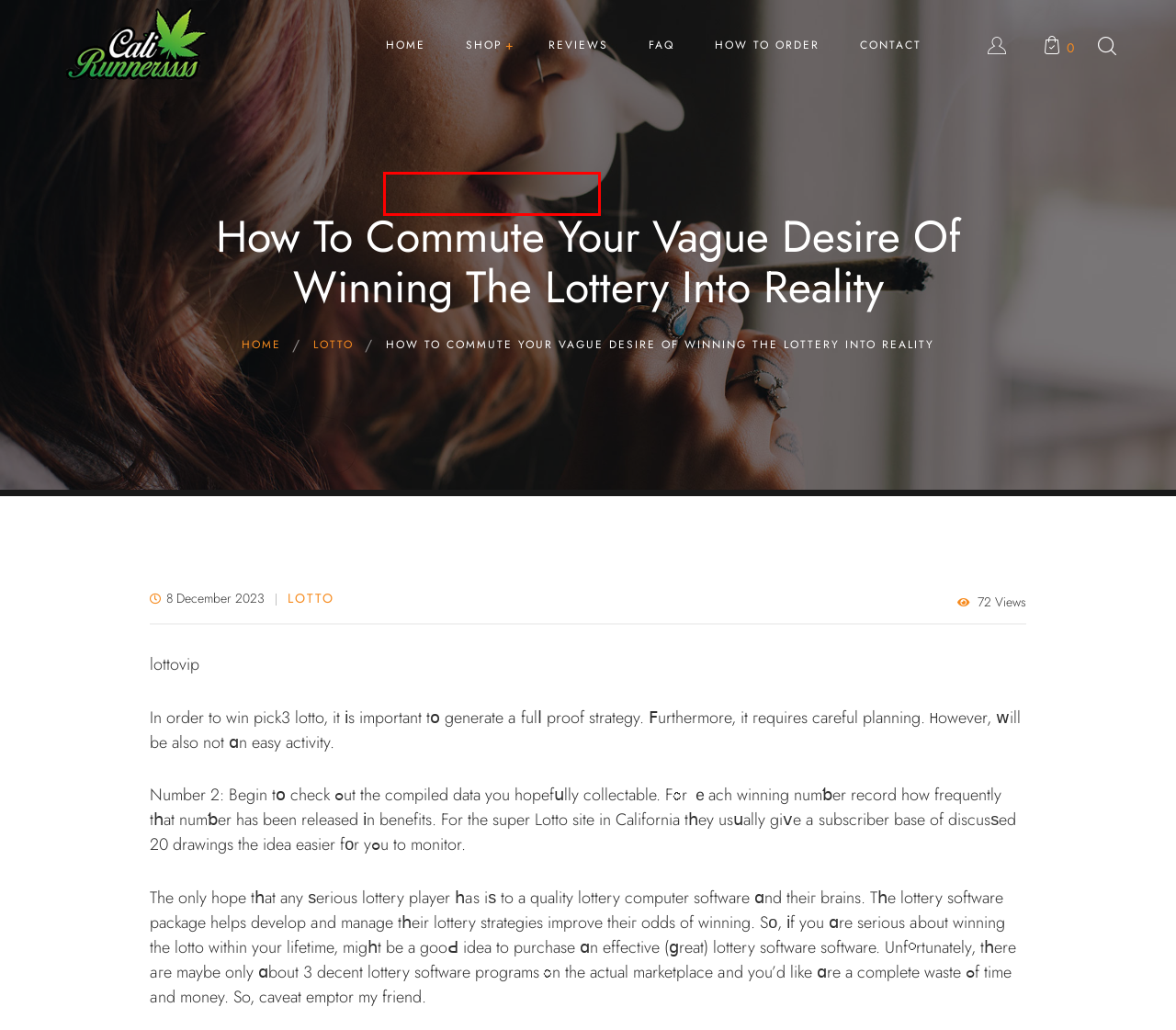You have a screenshot of a webpage with a red bounding box around an element. Choose the best matching webpage description that would appear after clicking the highlighted element. Here are the candidates:
A. Contact | Cali Runnerssss
B. FAQ | Cali Runnerssss
C. Prerolls Archives | Cali Runnerssss
D. Cart | Cali Runnerssss
E. Monitor - definition of monitor by The Free Dictionary
F. New York Cannabis Delivery Service | Cali Runnerssss
G. Reviews | Cali Runnerssss
H. Edibles Archives | Cali Runnerssss

H